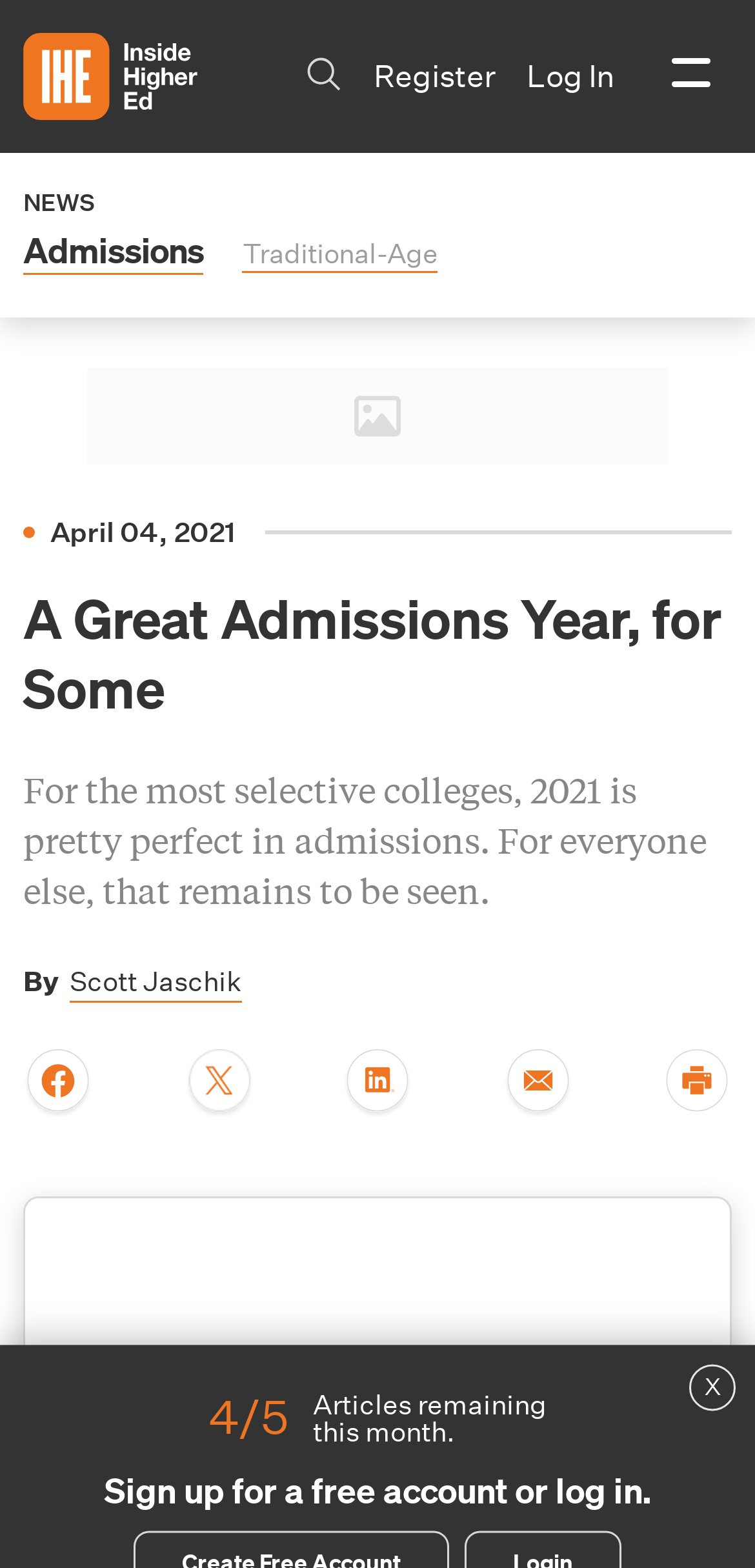What is the date of the article?
Using the details from the image, give an elaborate explanation to answer the question.

The date of the article can be found in the static text element with the text 'April 04, 2021' located at the top of the webpage.